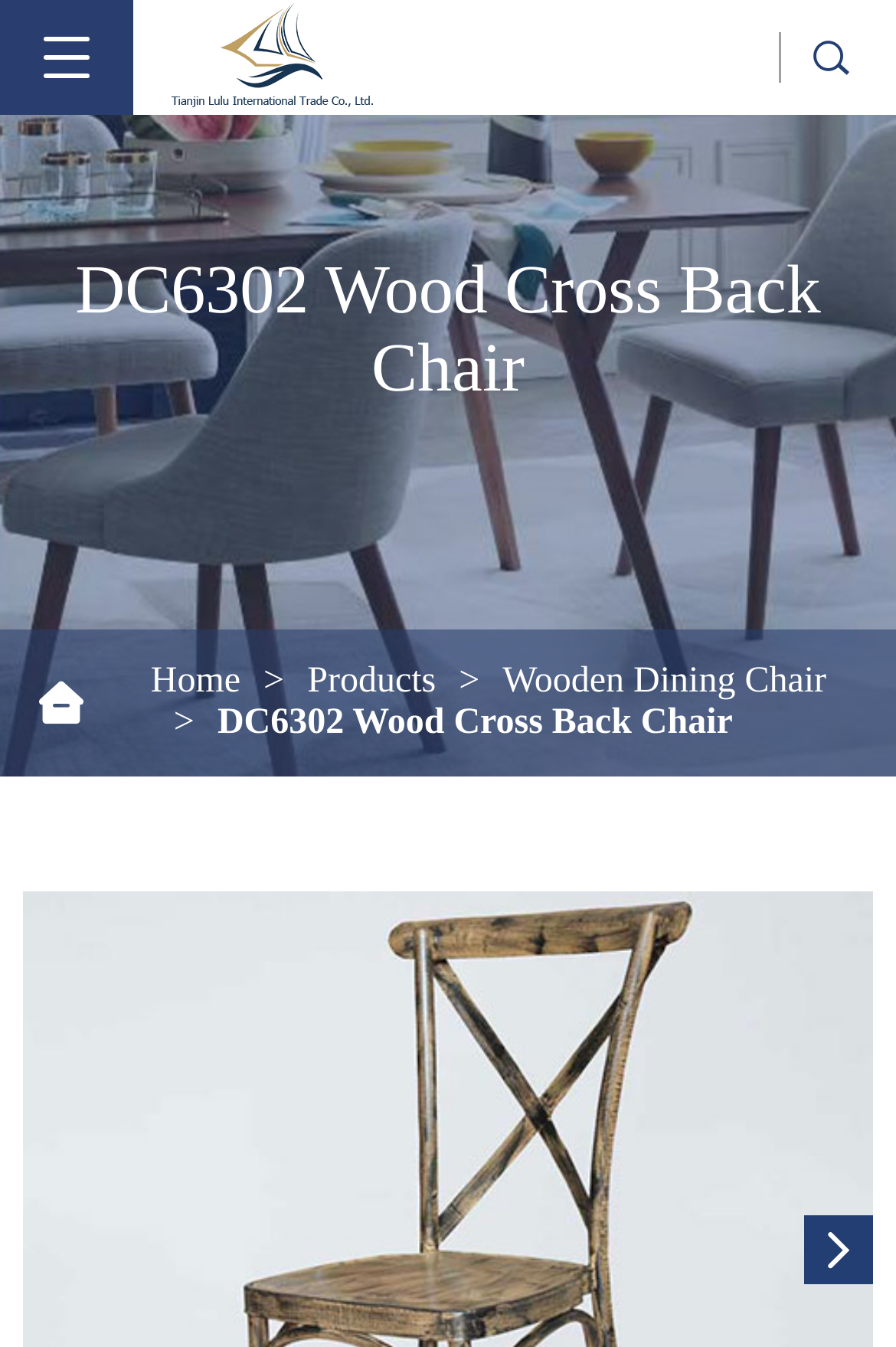Is the previous slide button enabled?
Refer to the image and provide a one-word or short phrase answer.

No